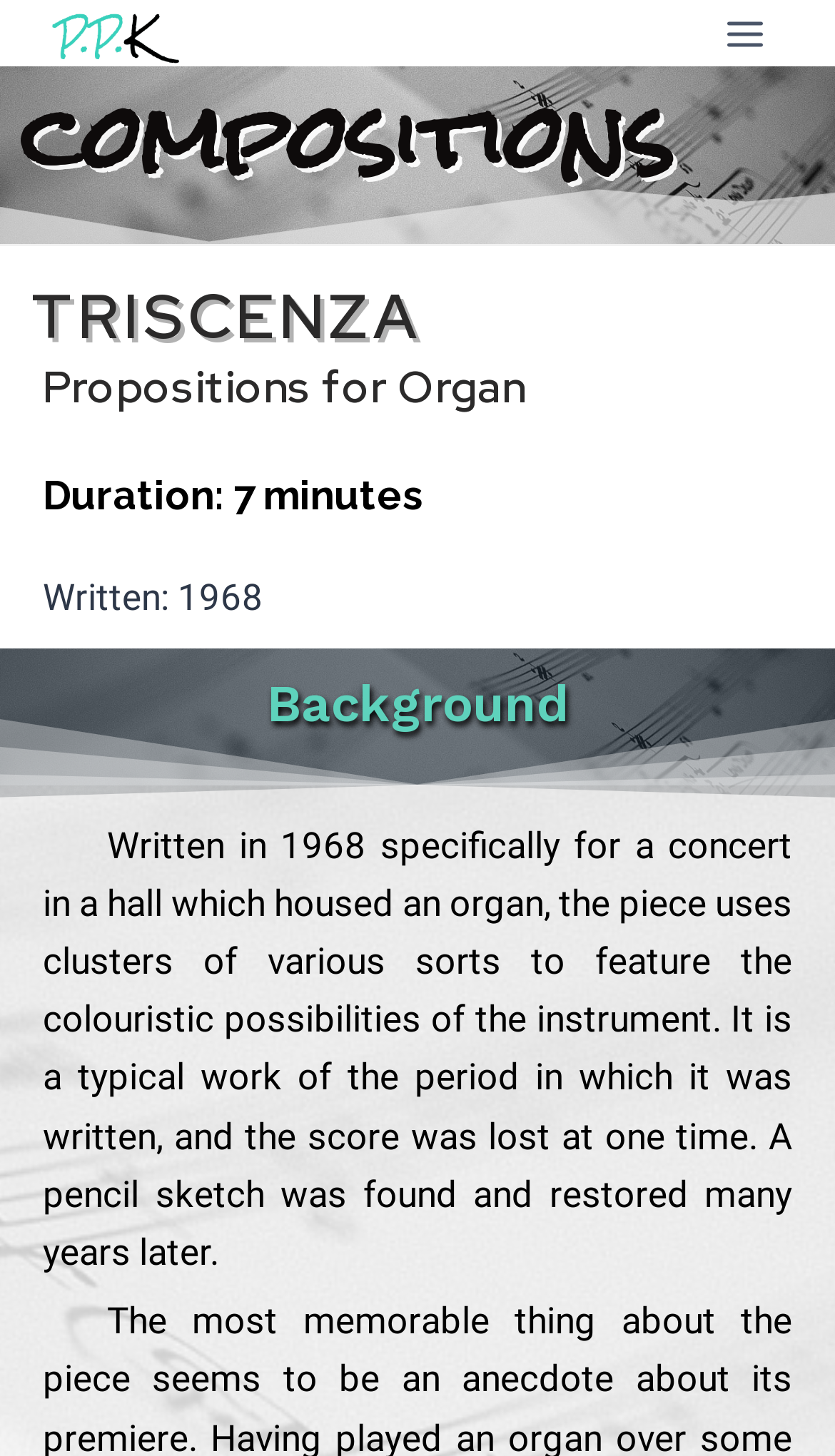Provide the bounding box coordinates of the UI element that matches the description: "alt="site icon"".

[0.062, 0.009, 0.215, 0.044]